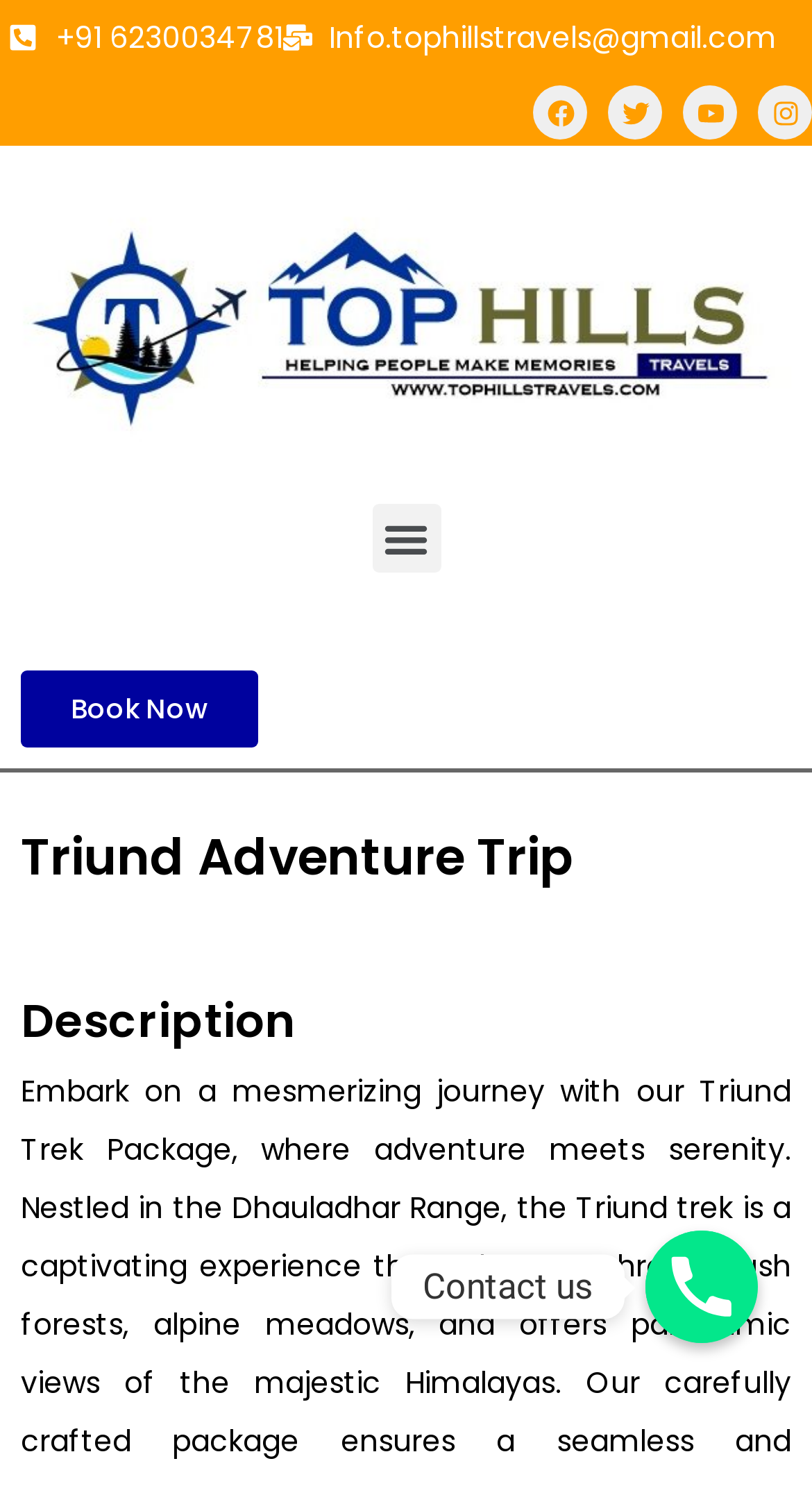Find and specify the bounding box coordinates that correspond to the clickable region for the instruction: "Call the phone number".

[0.068, 0.011, 0.347, 0.039]